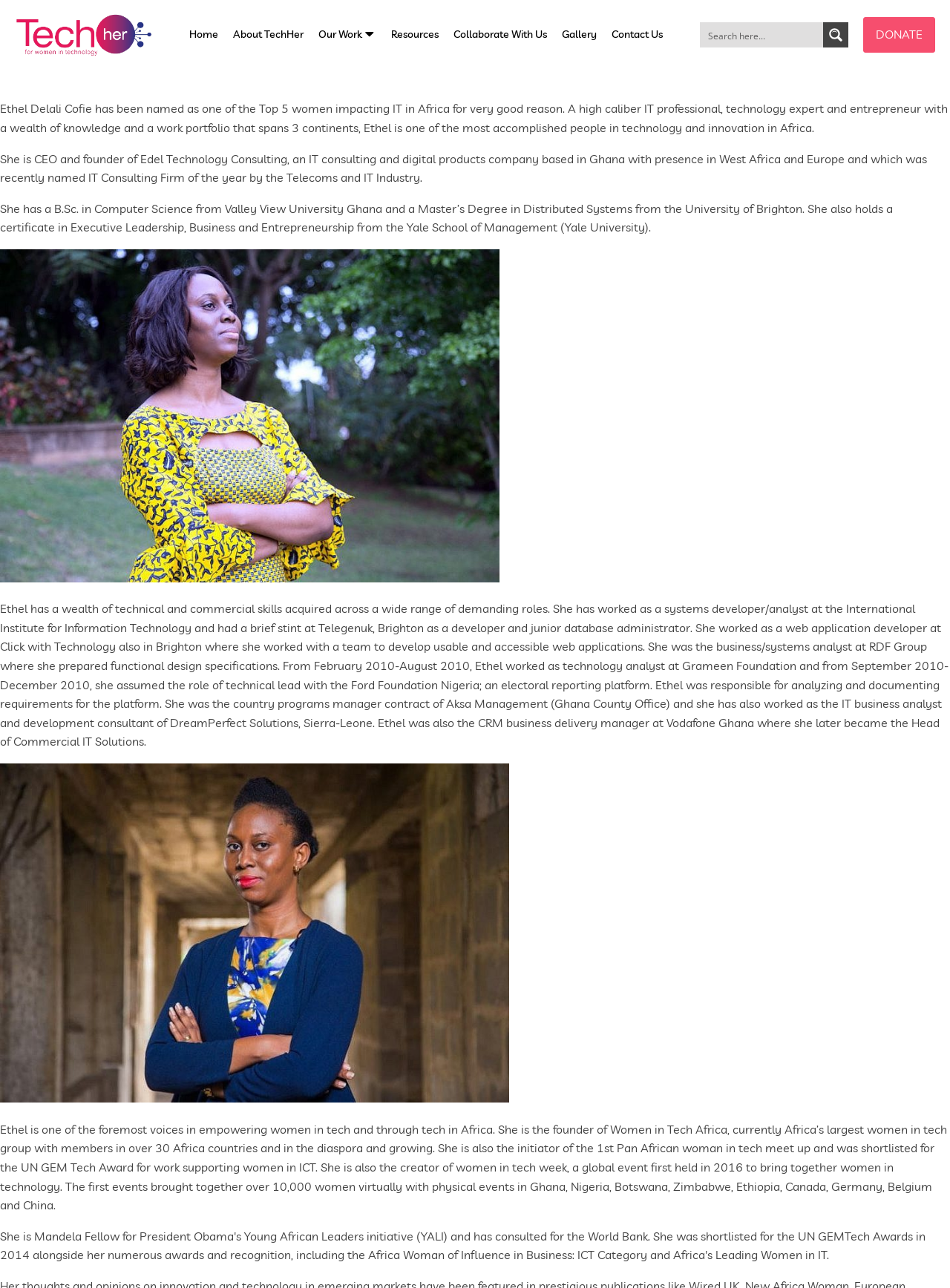What is the name of the university where Ethel earned her Master's degree?
Refer to the image and offer an in-depth and detailed answer to the question.

I determined the answer by reading the static text elements on the webpage, which describe Ethel's education. The text mentions that she earned a Master's degree in Distributed Systems from the University of Brighton.